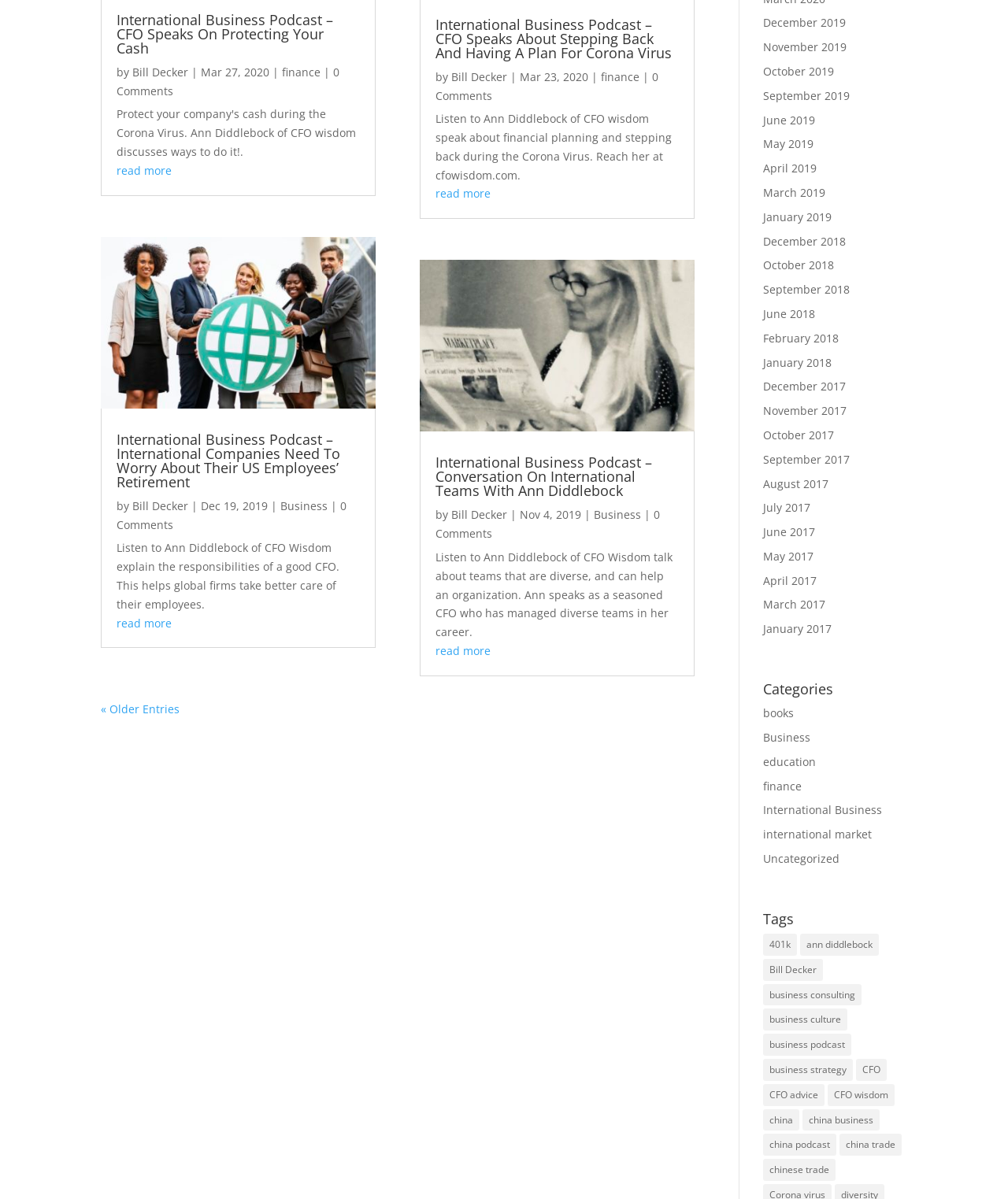Please locate the bounding box coordinates of the element that should be clicked to achieve the given instruction: "listen to International Business Podcast – International Companies Need To Worry About Their US Employees’ Retirement".

[0.1, 0.197, 0.372, 0.341]